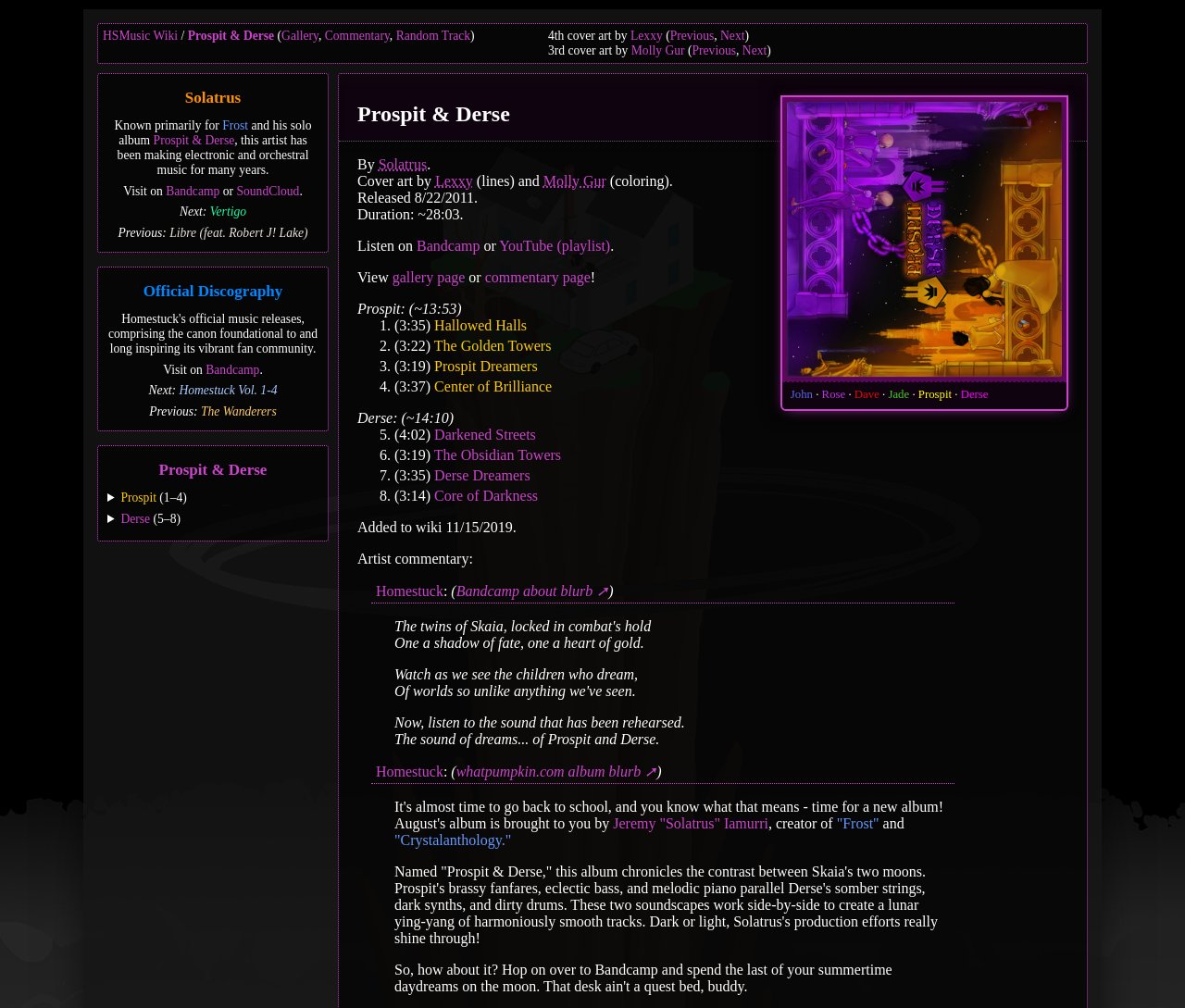Identify the bounding box coordinates for the region of the element that should be clicked to carry out the instruction: "Listen on Bandcamp". The bounding box coordinates should be four float numbers between 0 and 1, i.e., [left, top, right, bottom].

[0.352, 0.236, 0.405, 0.252]